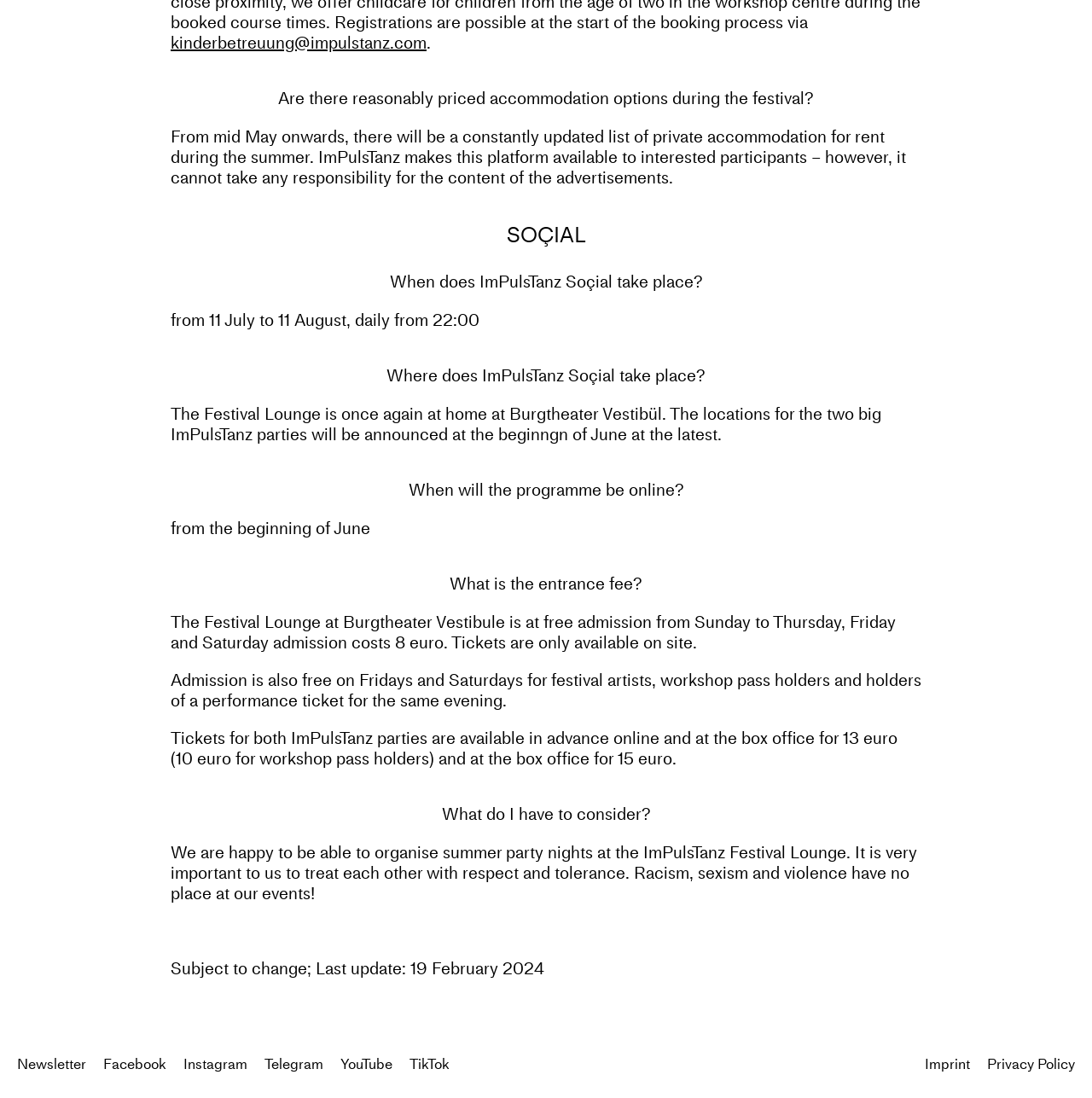How much does admission cost on Fridays and Saturdays? Observe the screenshot and provide a one-word or short phrase answer.

8 euro